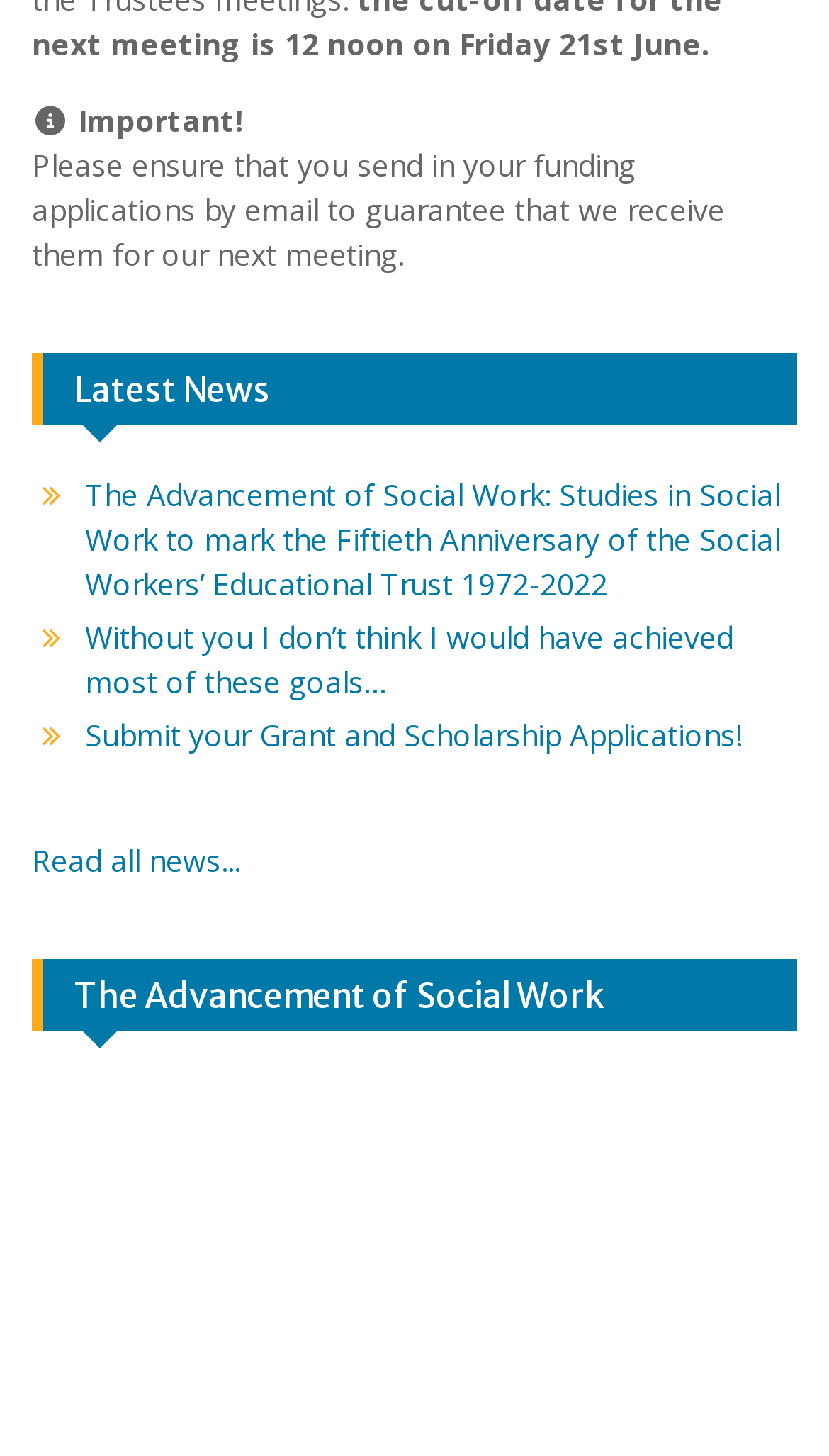How can I read more news?
Provide an in-depth and detailed answer to the question.

The webpage has a link 'Read all news...' which implies that clicking on it will allow the user to read more news.